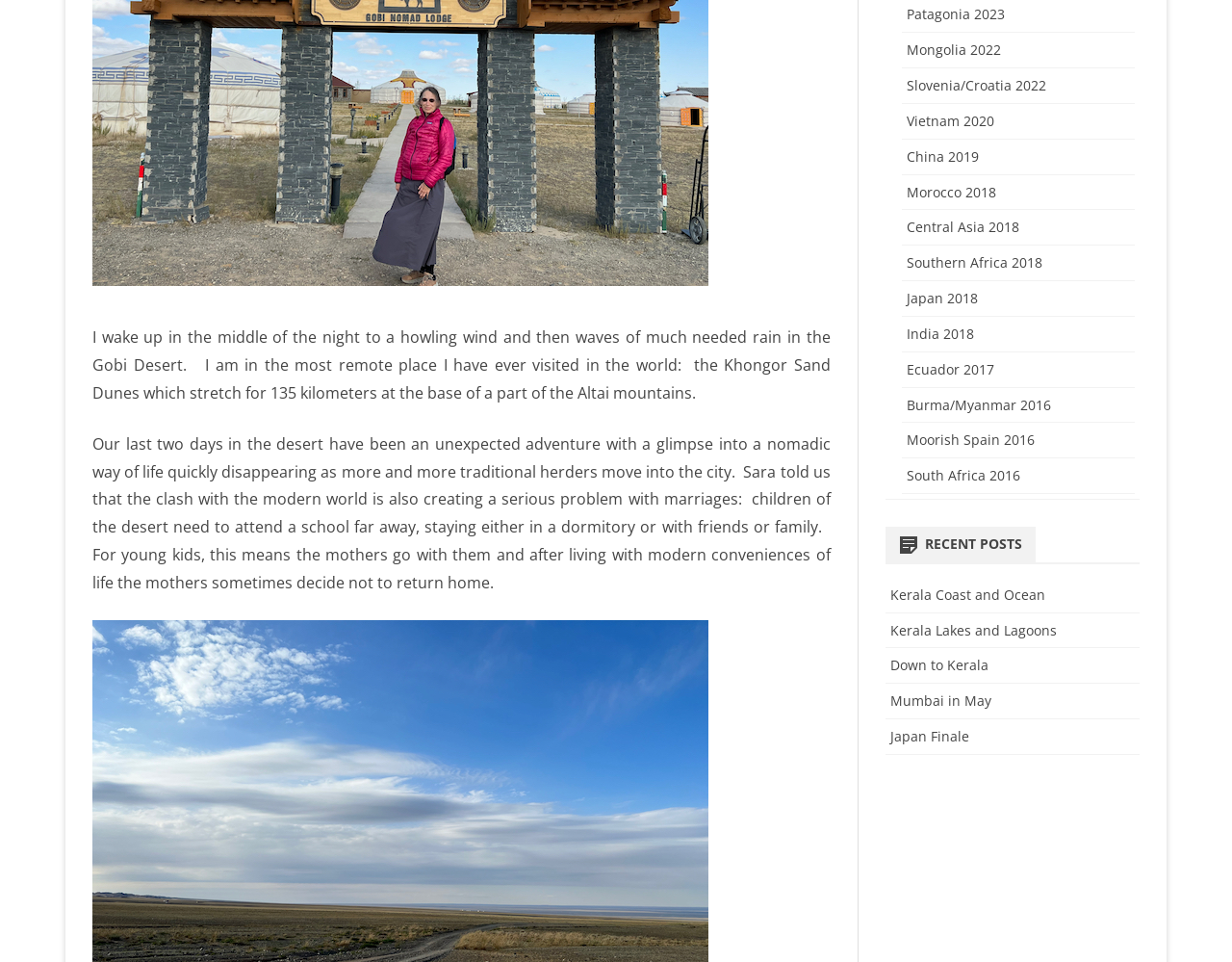Find the coordinates for the bounding box of the element with this description: "Burma/Myanmar 2016".

[0.269, 0.364, 0.425, 0.405]